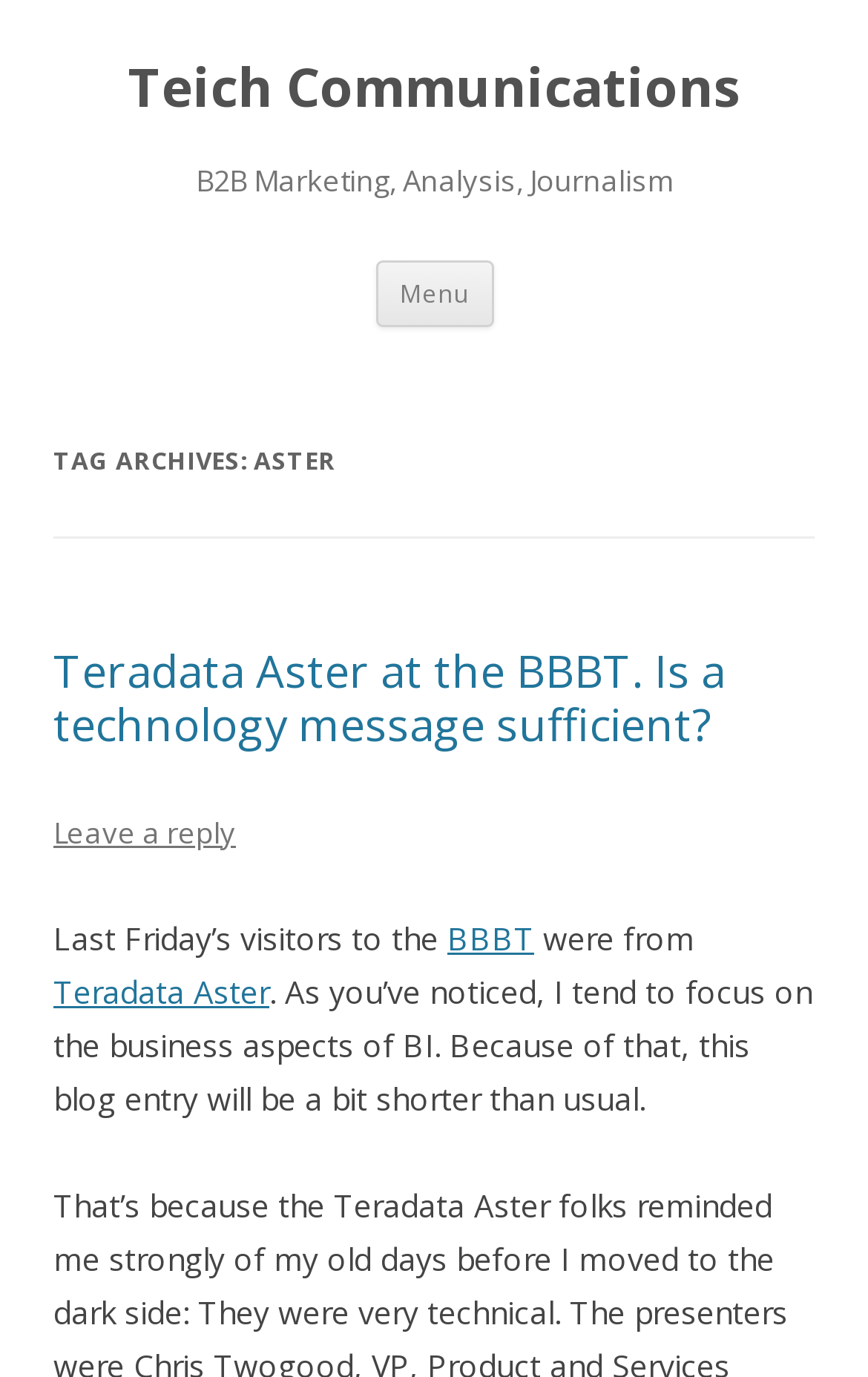What is the event mentioned in the blog post?
Answer the question with detailed information derived from the image.

The event mentioned in the blog post is BBBT, which is mentioned in the link 'Teradata Aster at the BBBT. Is a technology message sufficient?' and also in the static text 'Last Friday’s visitors to the BBBT'.